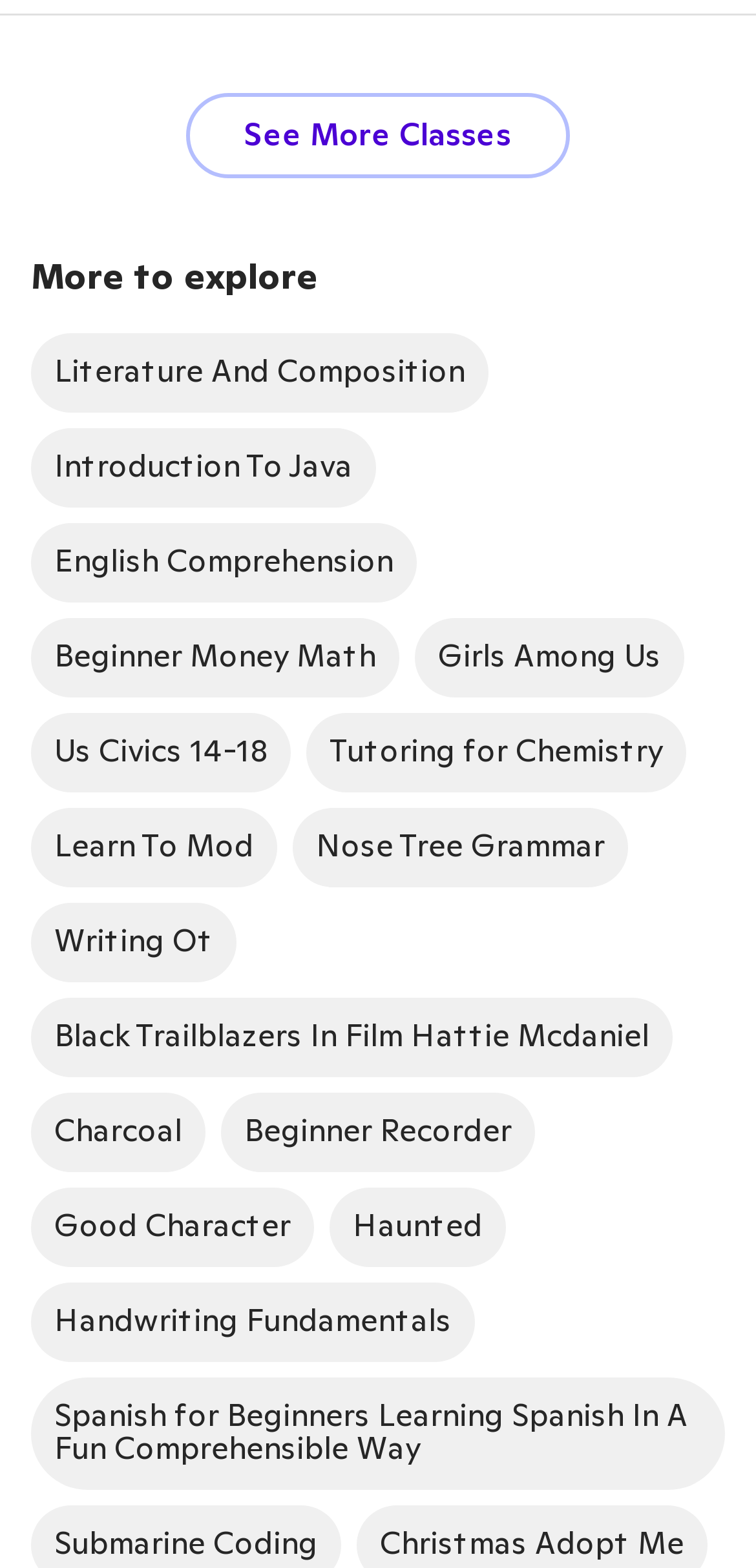How many classes are listed?
Answer the question with a single word or phrase, referring to the image.

17